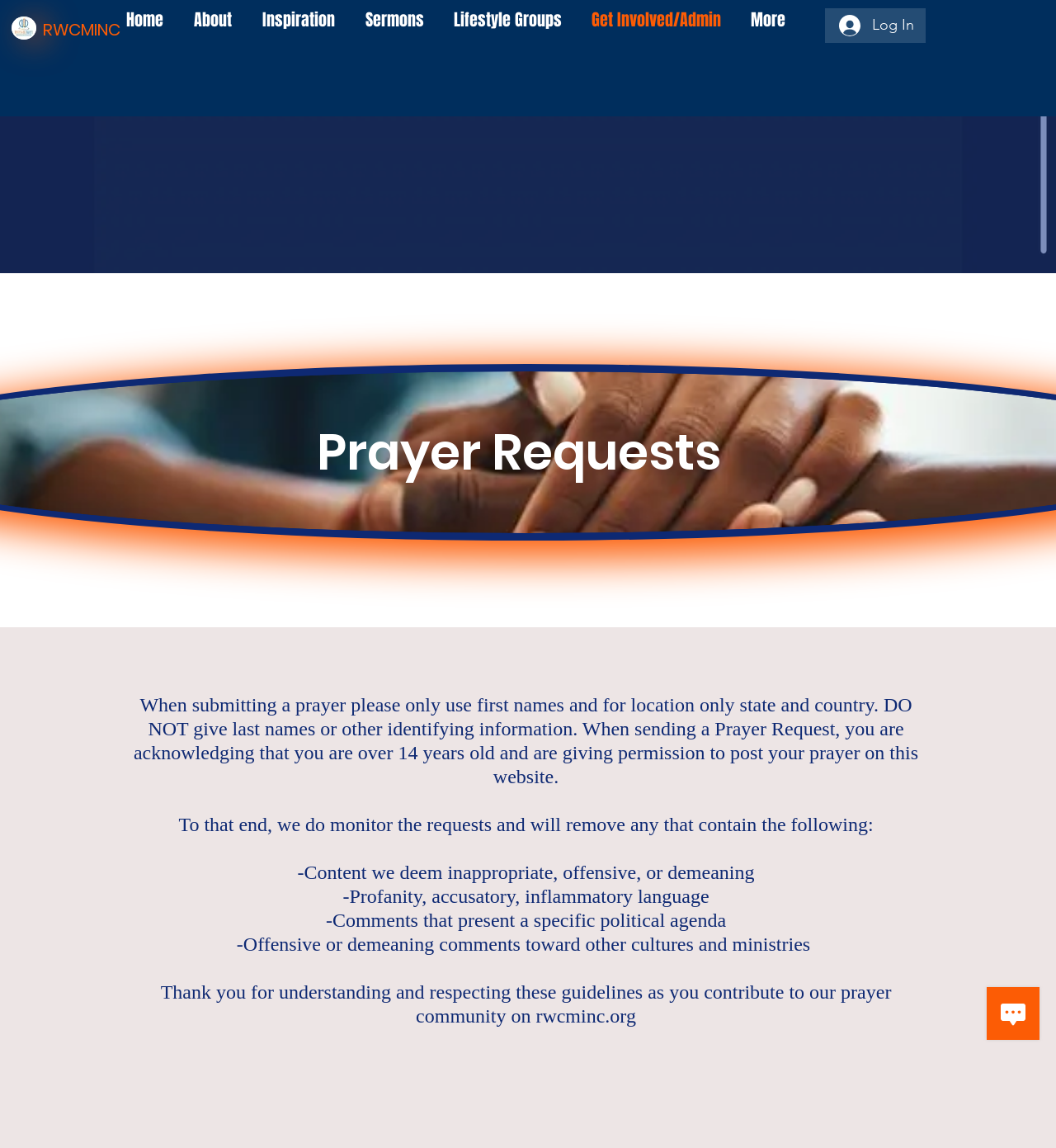Please provide a short answer using a single word or phrase for the question:
What is the purpose of submitting a prayer request?

To post on the website